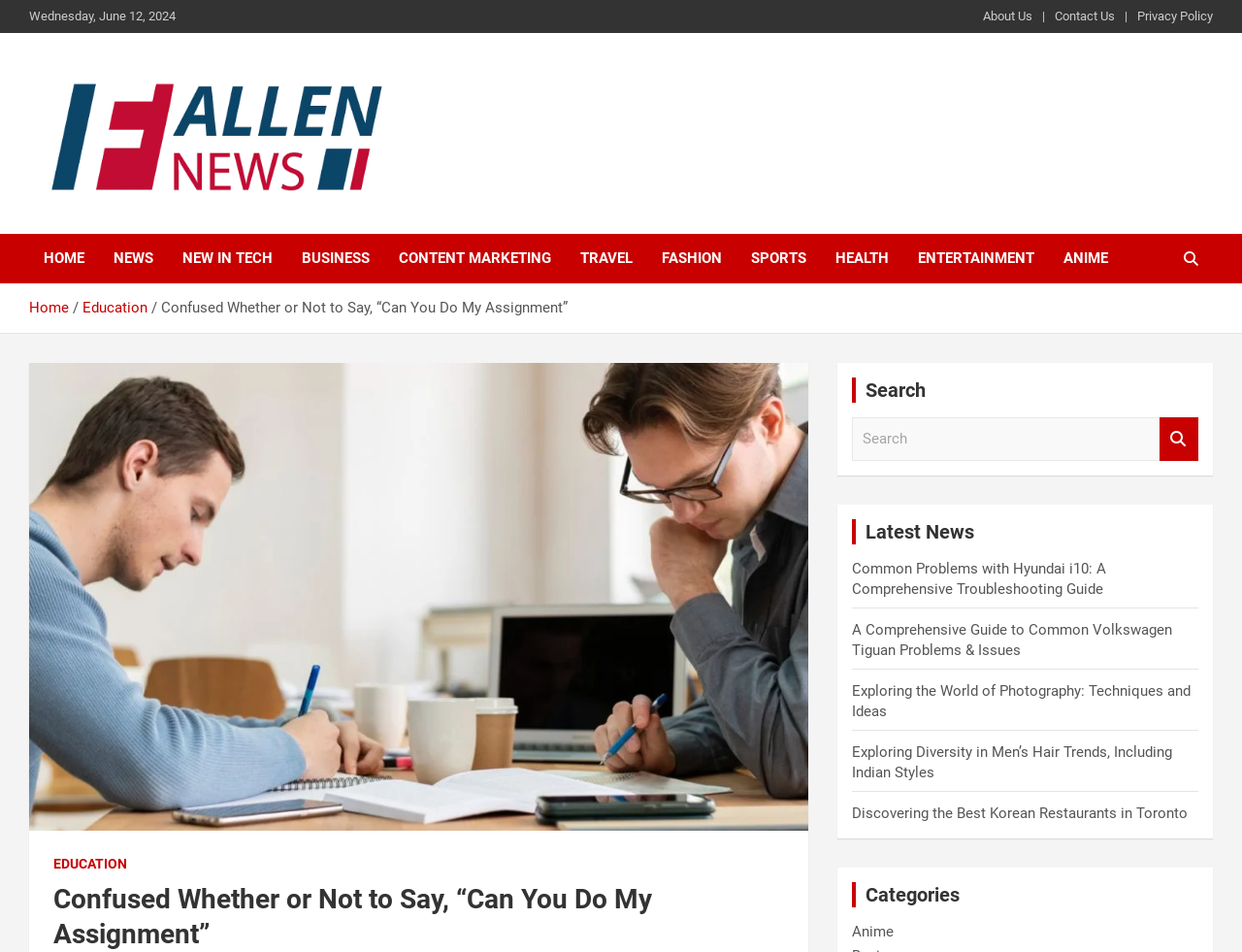Can you specify the bounding box coordinates of the area that needs to be clicked to fulfill the following instruction: "search for something"?

[0.686, 0.438, 0.934, 0.484]